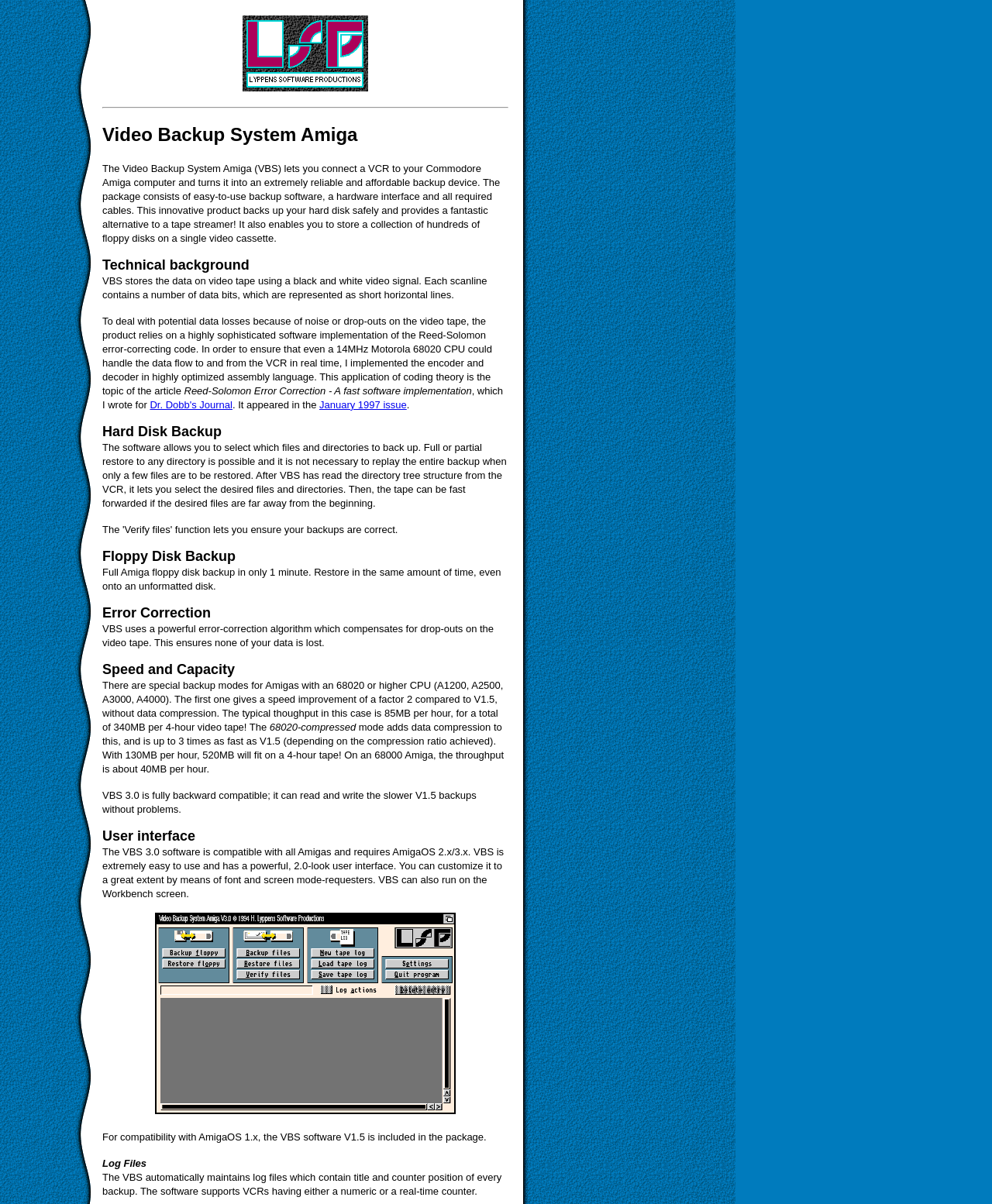Identify the bounding box for the UI element described as: "Dr. Dobb's Journal". The coordinates should be four float numbers between 0 and 1, i.e., [left, top, right, bottom].

[0.151, 0.331, 0.234, 0.341]